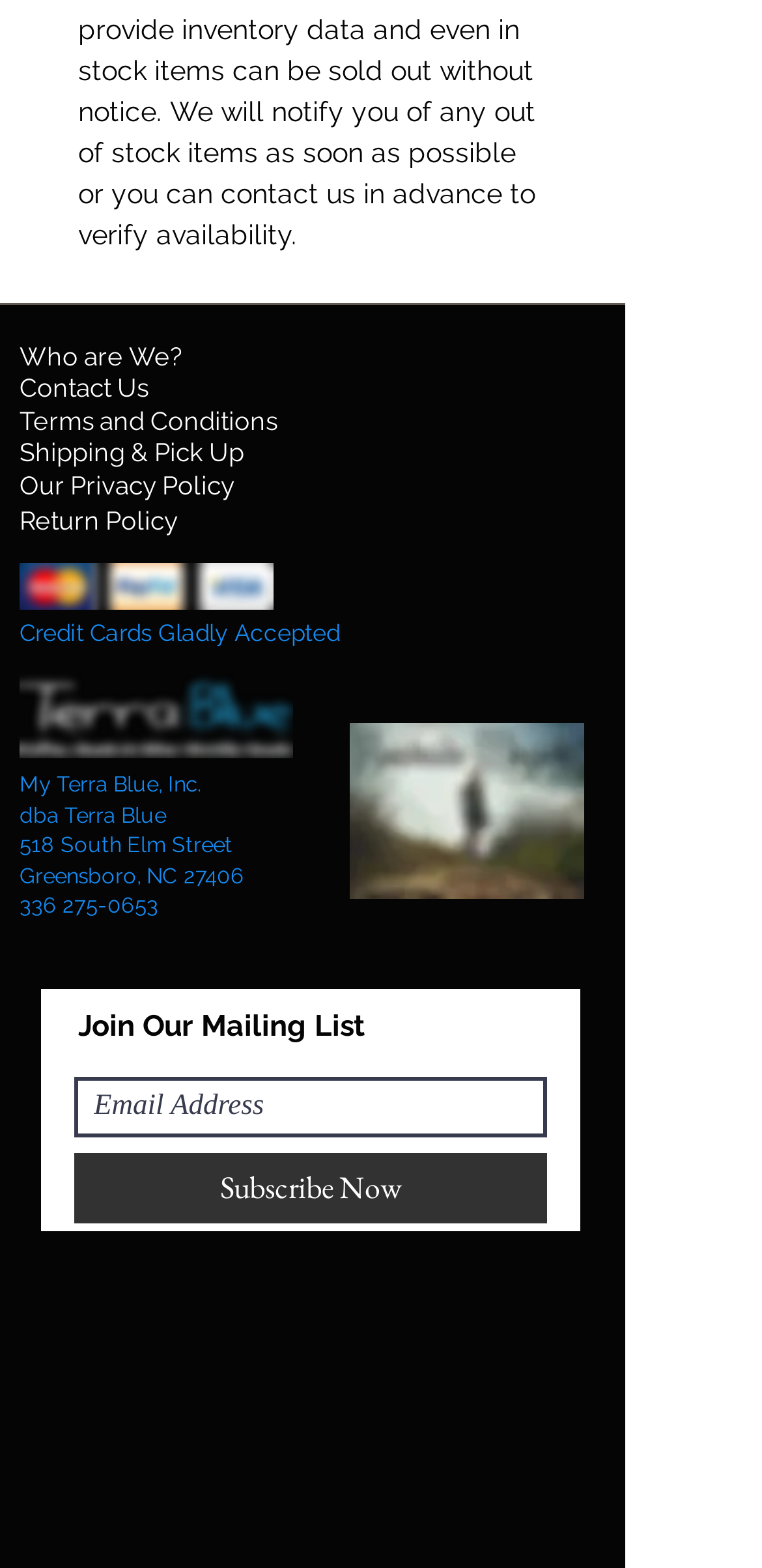Find and provide the bounding box coordinates for the UI element described here: "aria-label="Email Address" name="email" placeholder="Email Address"". The coordinates should be given as four float numbers between 0 and 1: [left, top, right, bottom].

[0.097, 0.687, 0.718, 0.726]